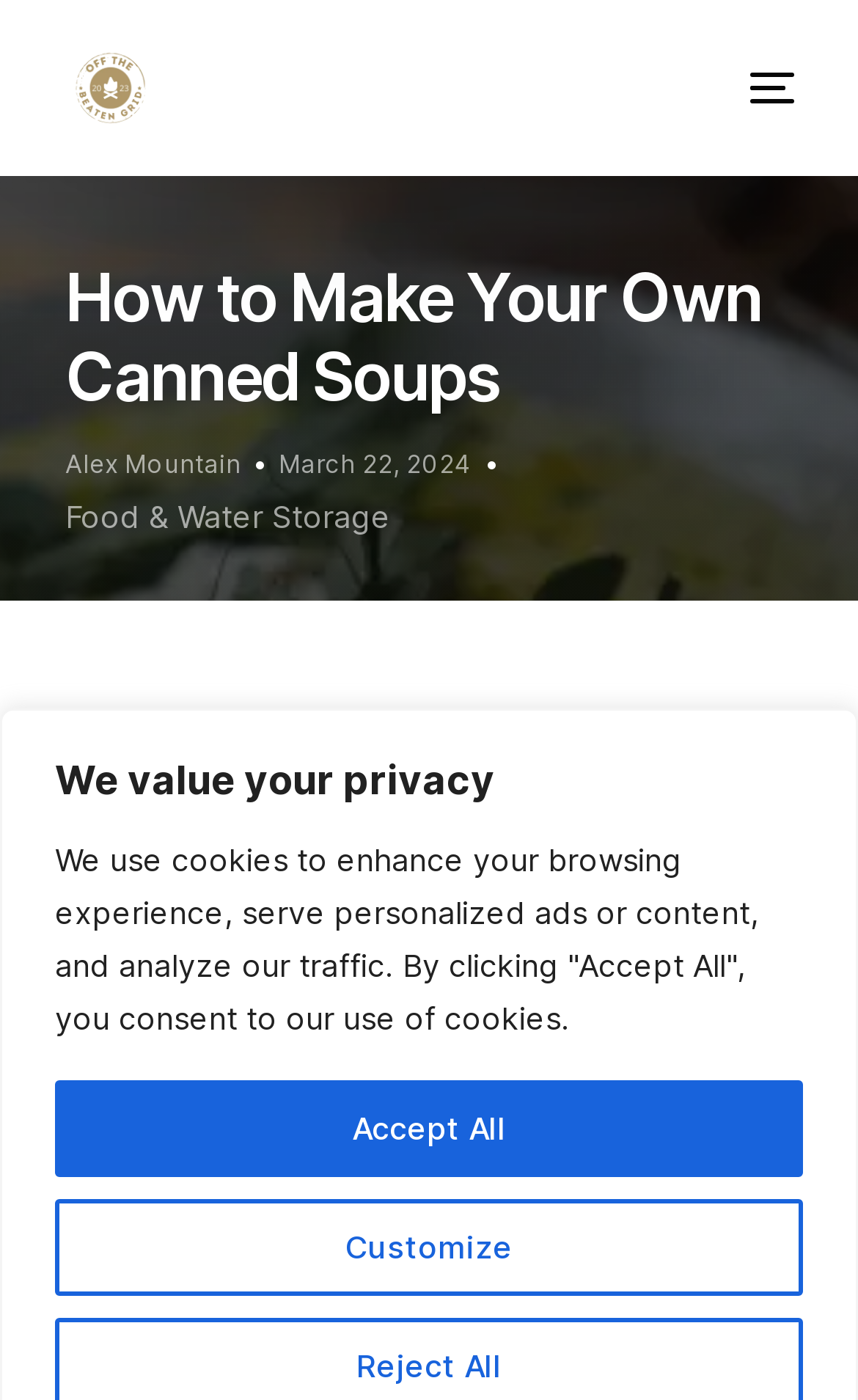Locate the bounding box coordinates of the clickable region necessary to complete the following instruction: "learn more about the author". Provide the coordinates in the format of four float numbers between 0 and 1, i.e., [left, top, right, bottom].

[0.076, 0.321, 0.281, 0.343]